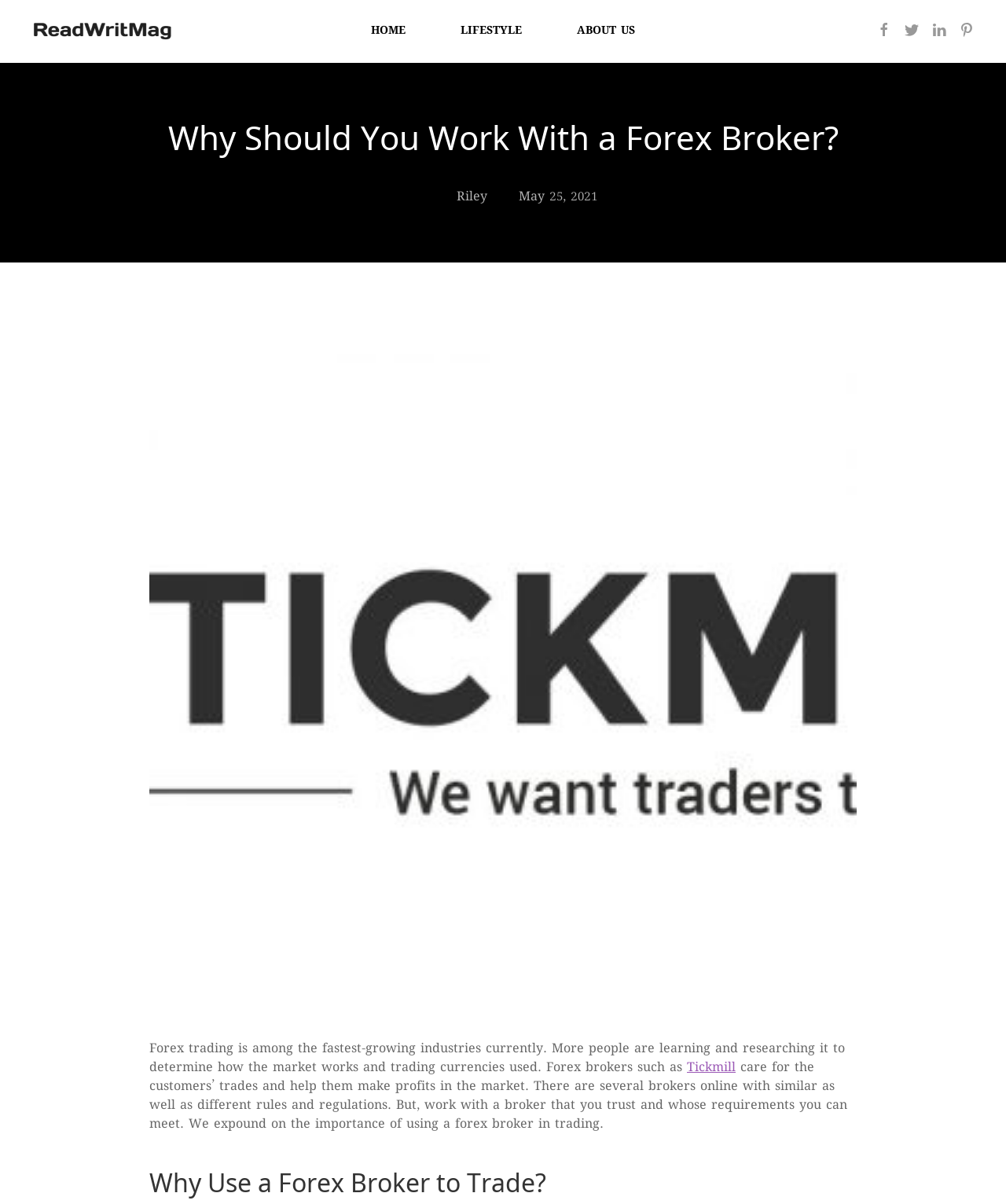Please identify the bounding box coordinates of the area that needs to be clicked to follow this instruction: "read about Tickmill".

[0.683, 0.88, 0.731, 0.895]